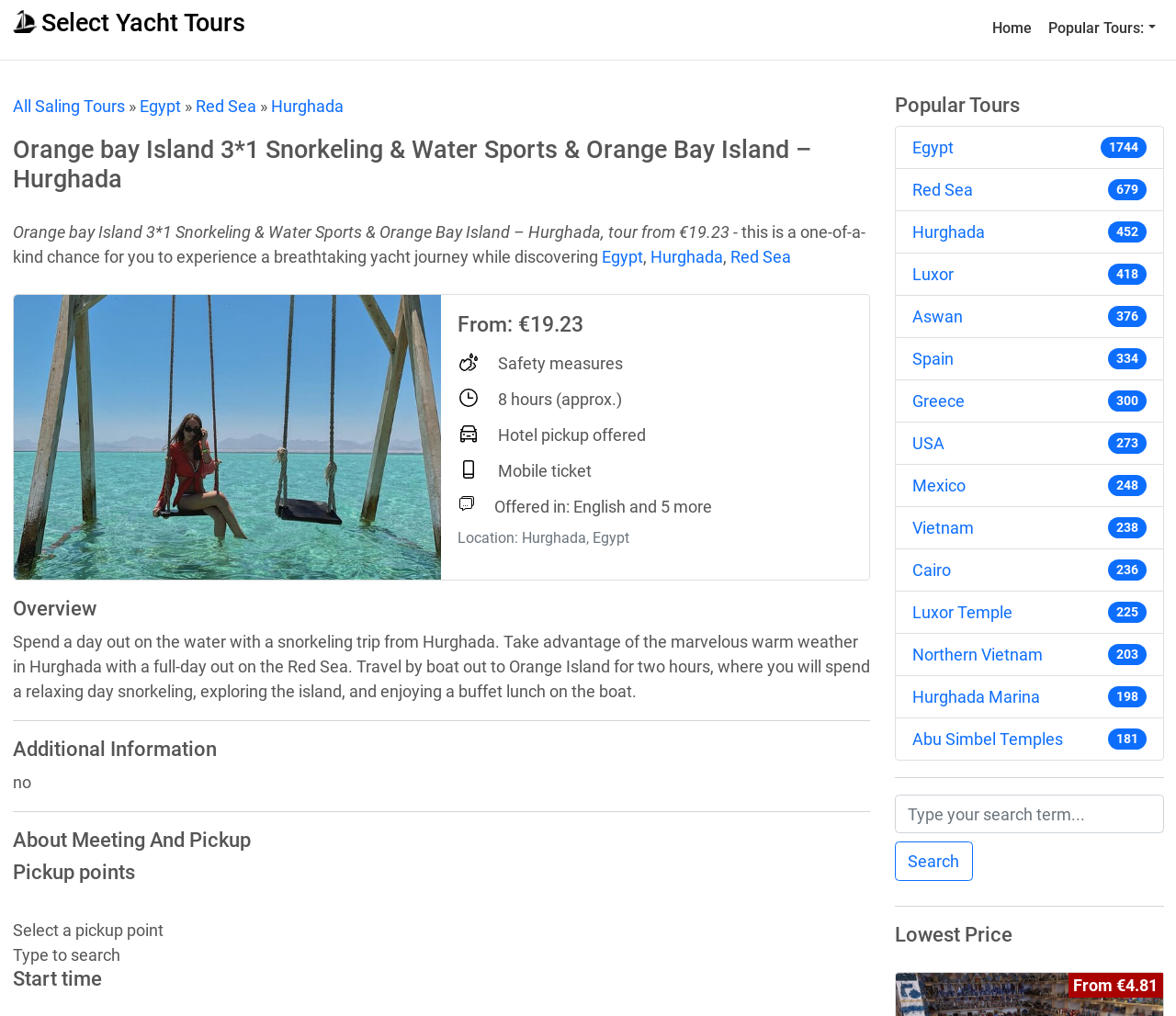Please determine the bounding box coordinates of the section I need to click to accomplish this instruction: "Select Yacht Tours".

[0.011, 0.008, 0.239, 0.037]